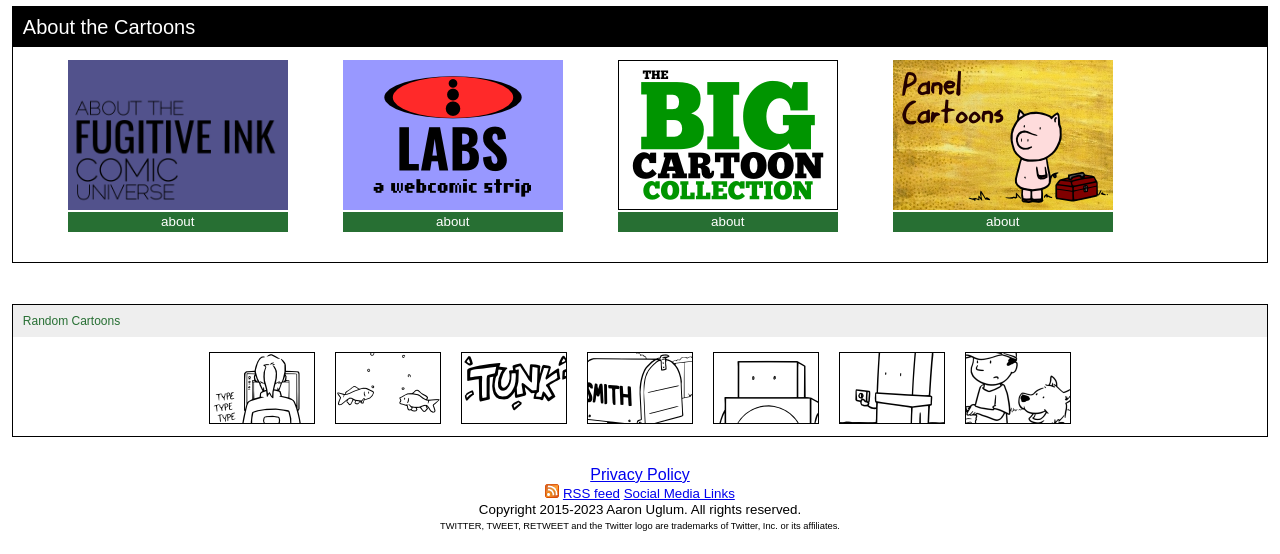Specify the bounding box coordinates of the area to click in order to execute this command: 'Check Privacy Policy'. The coordinates should consist of four float numbers ranging from 0 to 1, and should be formatted as [left, top, right, bottom].

[0.461, 0.841, 0.539, 0.872]